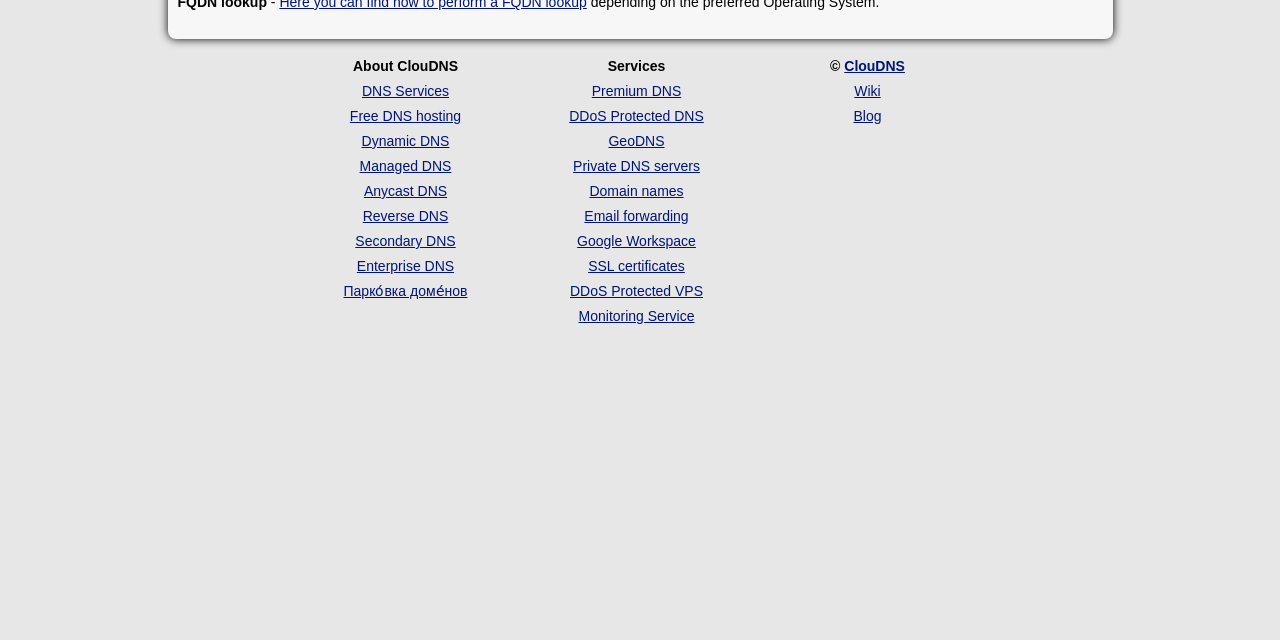Bounding box coordinates should be provided in the format (top-left x, top-left y, bottom-right x, bottom-right y) with all values between 0 and 1. Identify the bounding box for this UI element: Free DNS hosting

[0.273, 0.169, 0.36, 0.194]